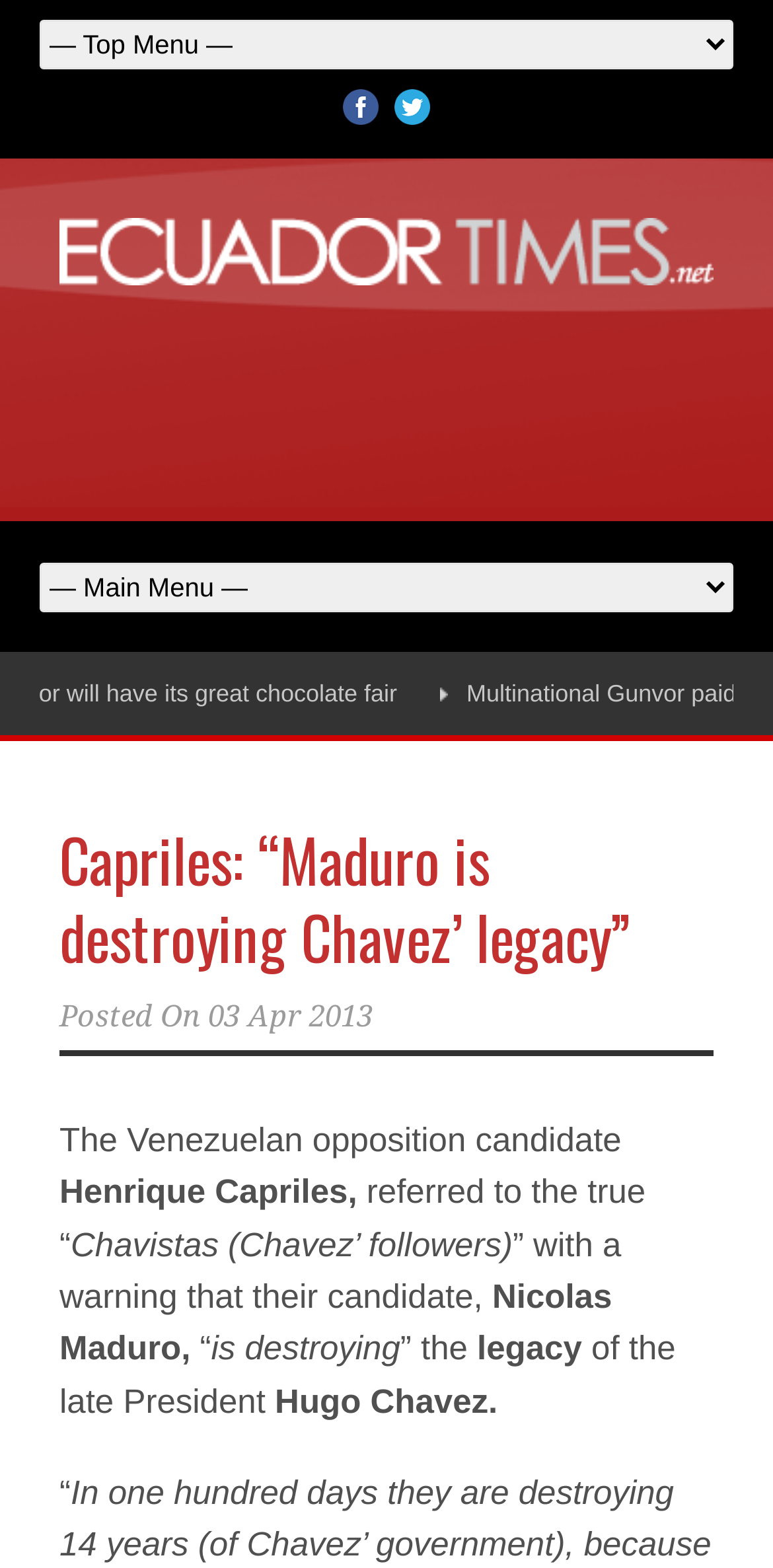Identify the bounding box coordinates for the UI element described by the following text: "03 Apr 2013". Provide the coordinates as four float numbers between 0 and 1, in the format [left, top, right, bottom].

[0.269, 0.637, 0.482, 0.659]